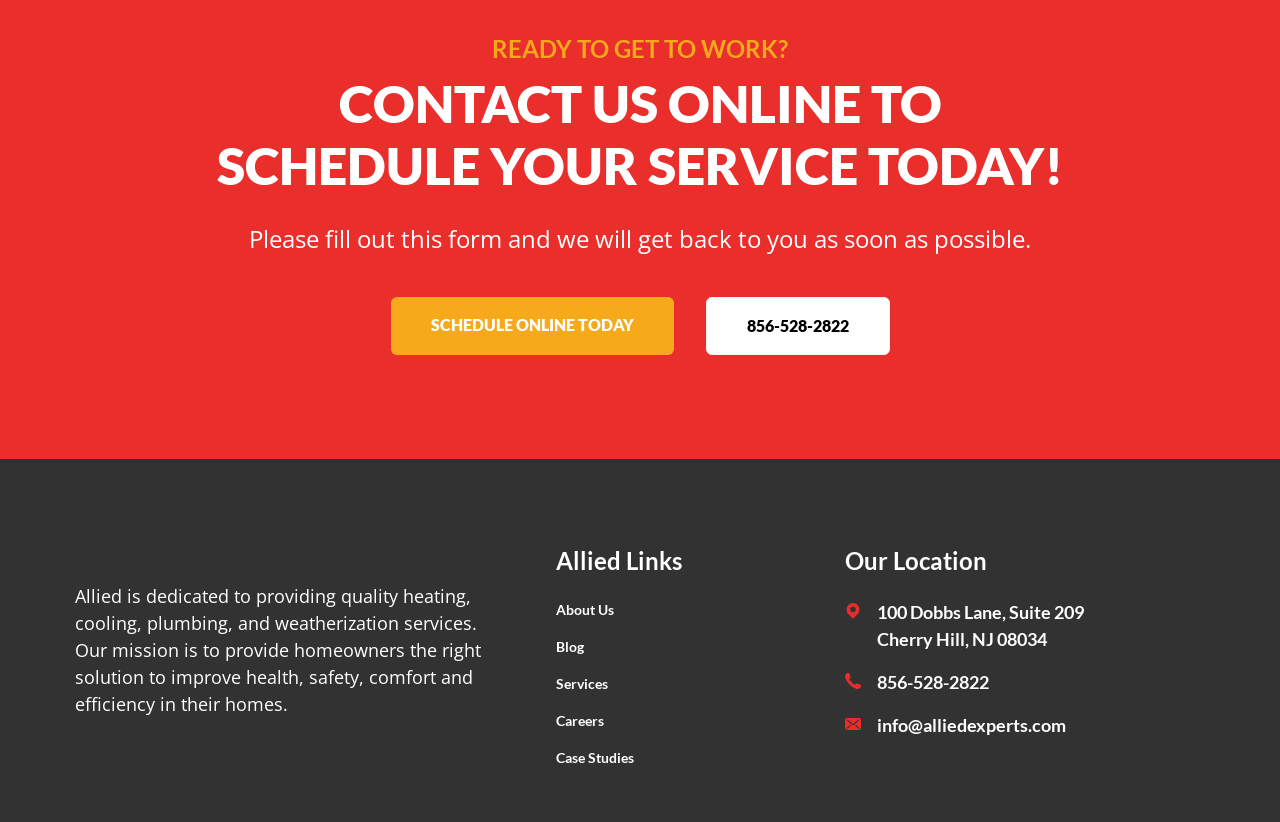Find and provide the bounding box coordinates for the UI element described here: "Case Studies". The coordinates should be given as four float numbers between 0 and 1: [left, top, right, bottom].

[0.434, 0.909, 0.495, 0.935]